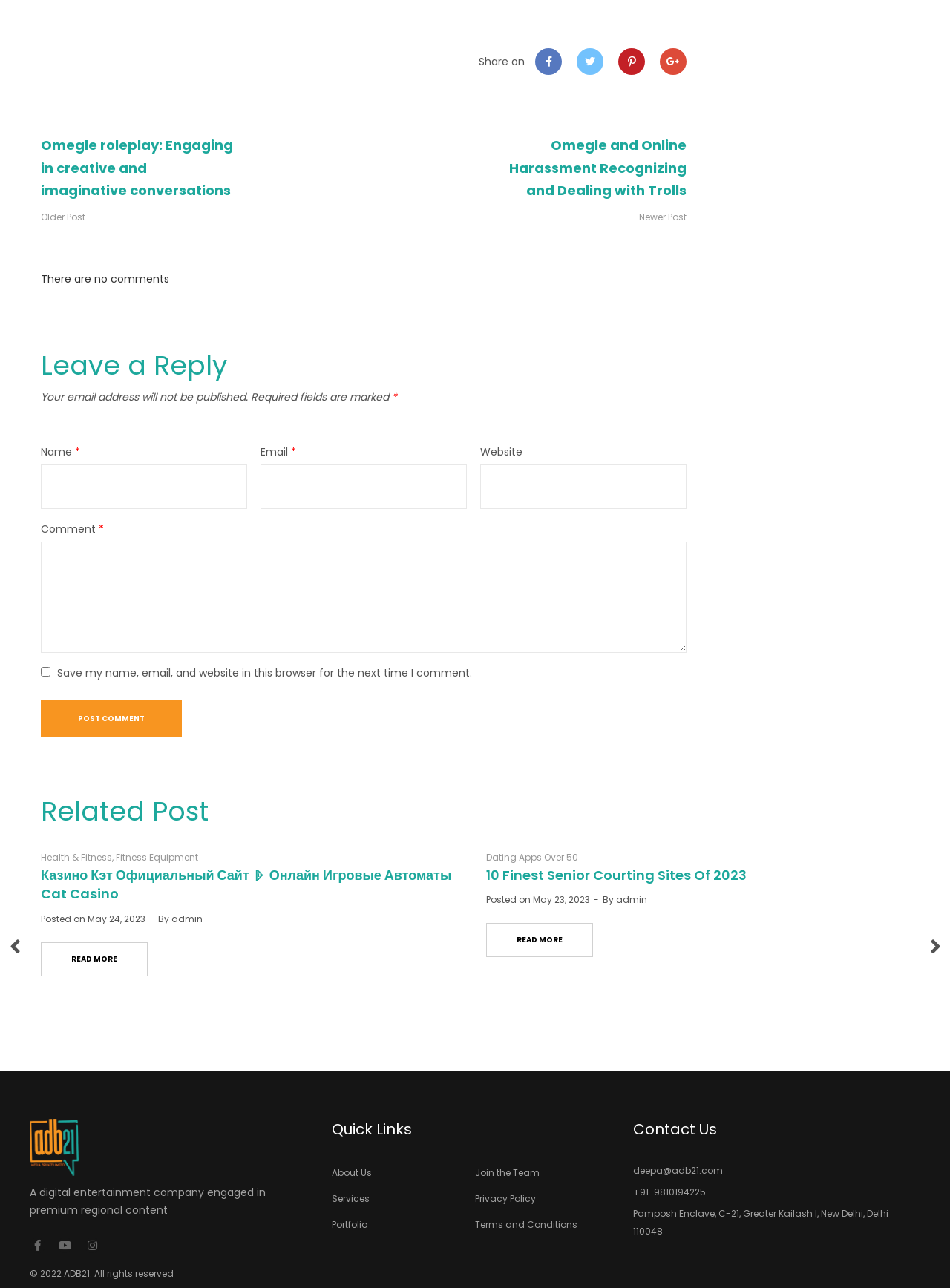Kindly respond to the following question with a single word or a brief phrase: 
How many social media links are in the footer?

3